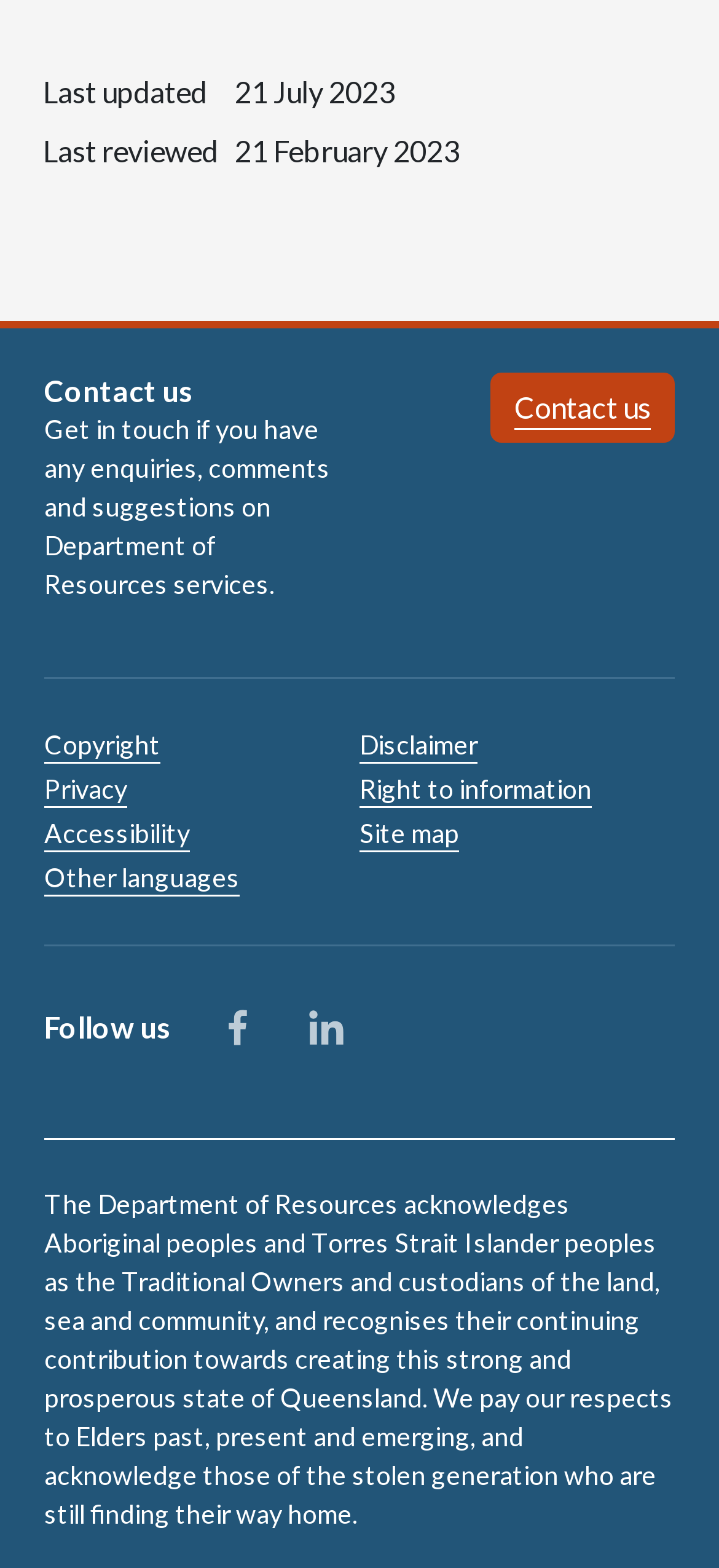Locate the bounding box coordinates of the clickable area needed to fulfill the instruction: "View contact information".

None